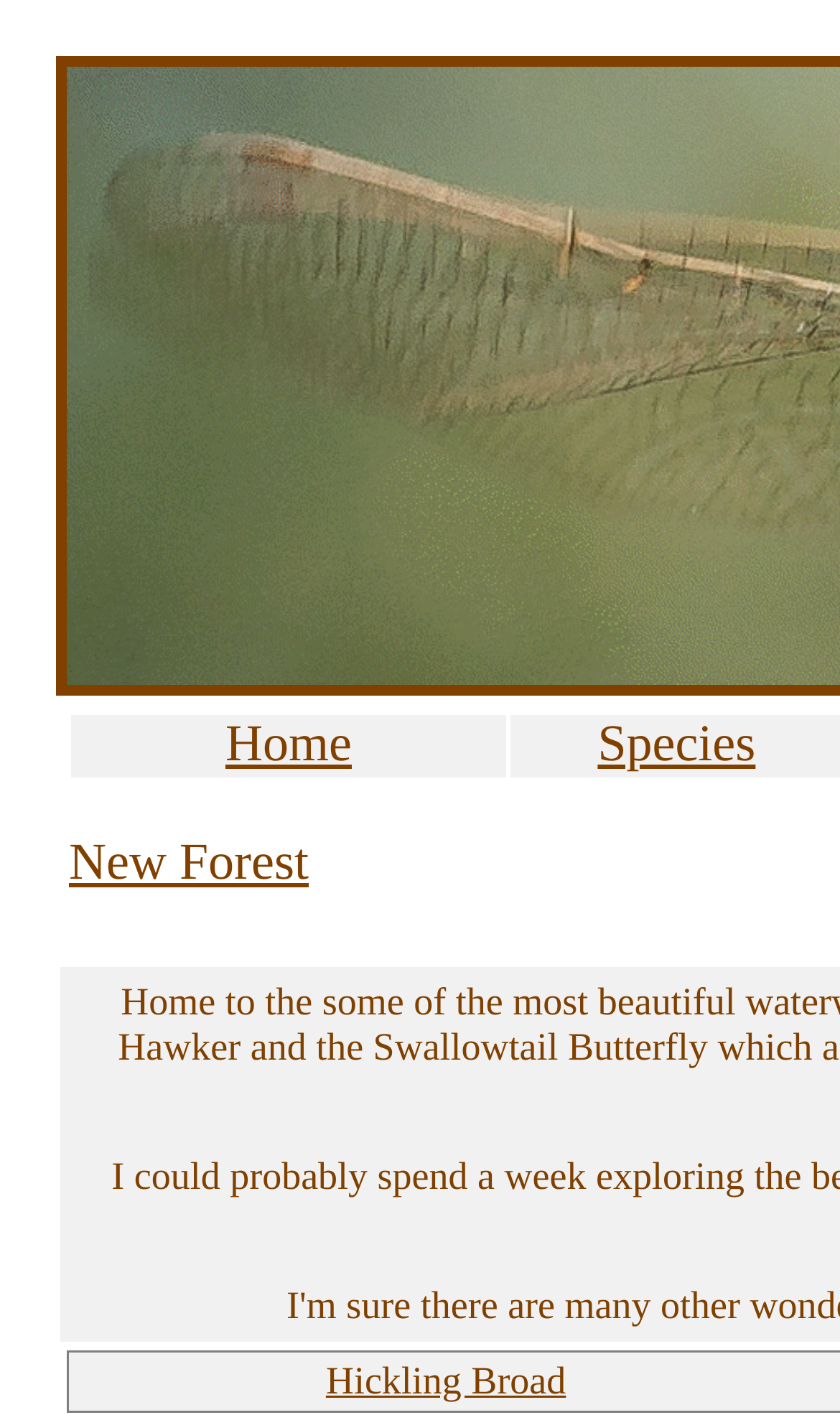How many links are there on the webpage? Analyze the screenshot and reply with just one word or a short phrase.

4